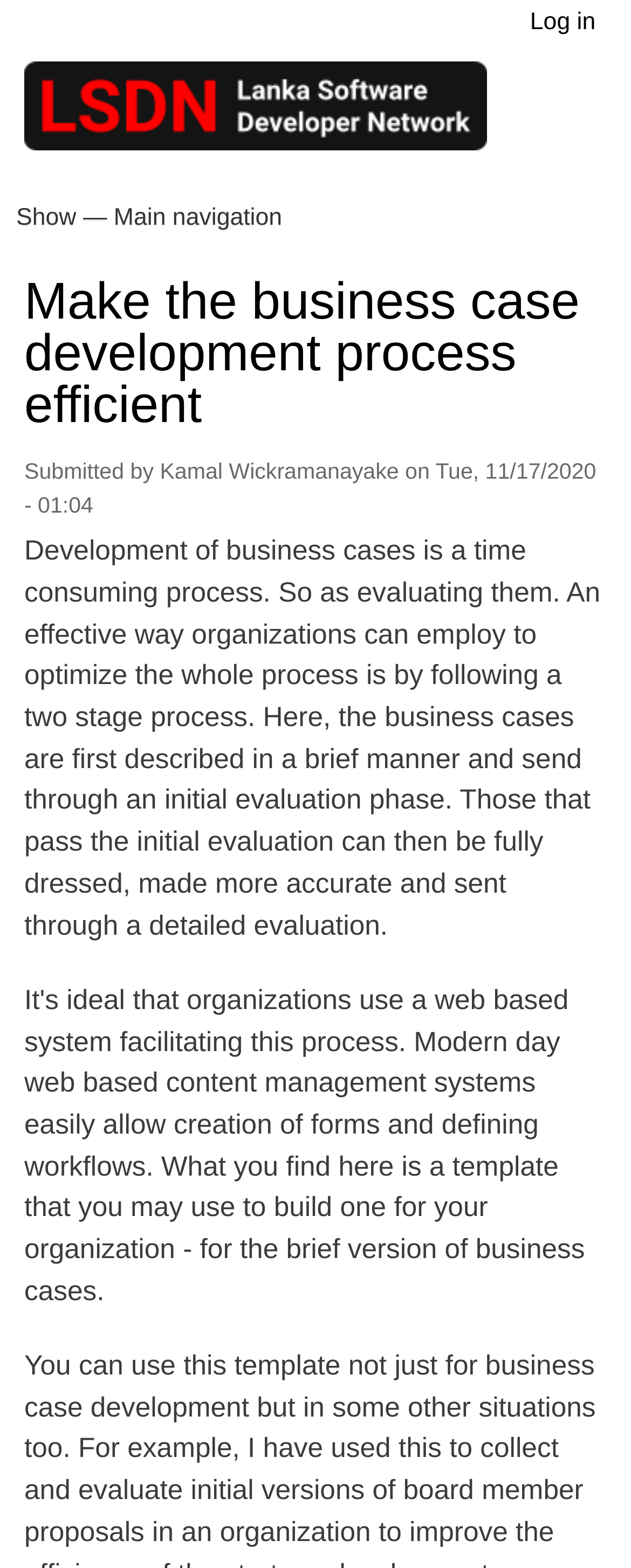Given the element description Home, specify the bounding box coordinates of the corresponding UI element in the format (top-left x, top-left y, bottom-right x, bottom-right y). All values must be between 0 and 1.

[0.013, 0.169, 0.987, 0.206]